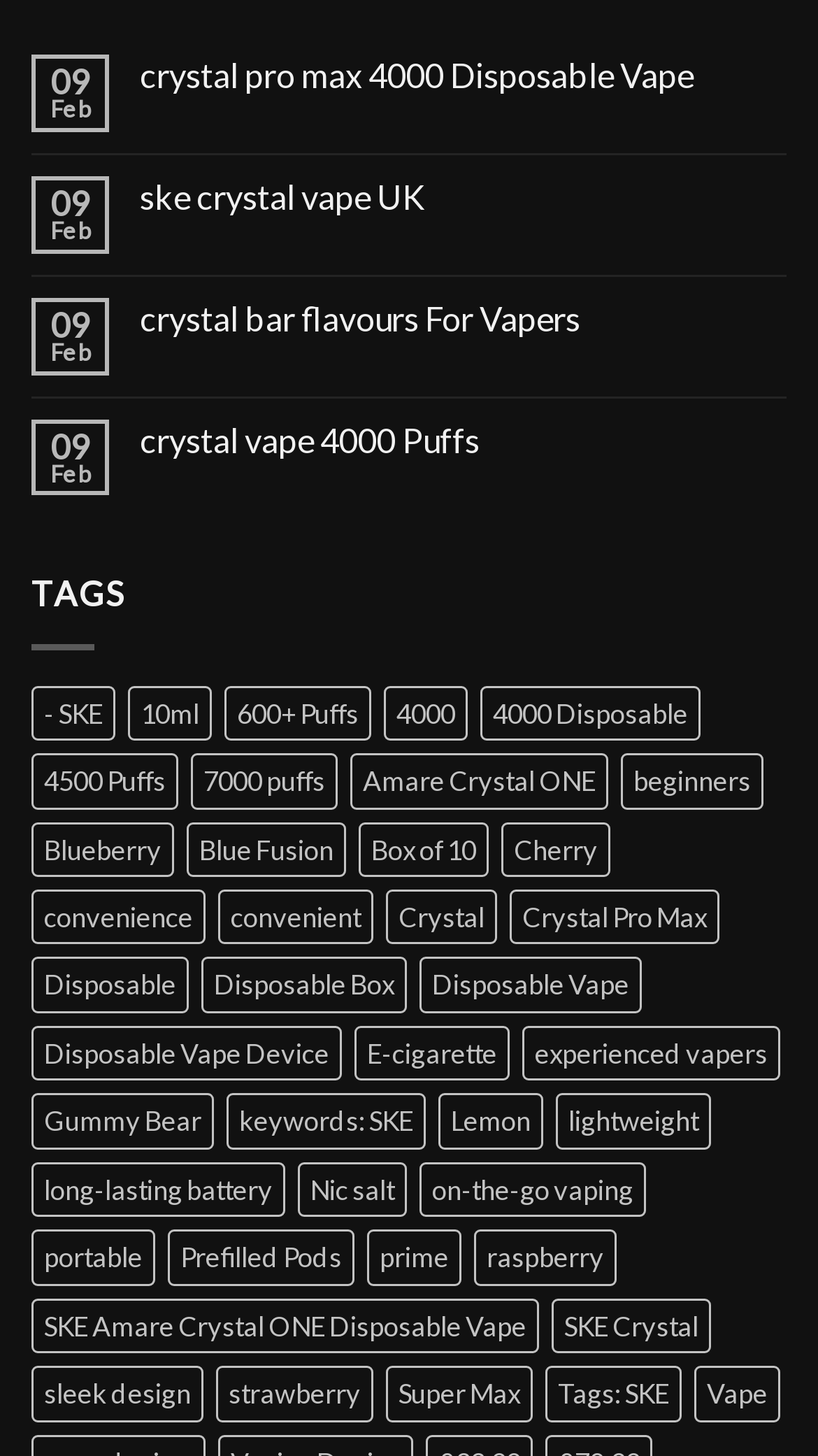Locate the bounding box coordinates of the clickable region to complete the following instruction: "Click on 'crystal pro max 4000 Disposable Vape'."

[0.171, 0.038, 0.962, 0.065]